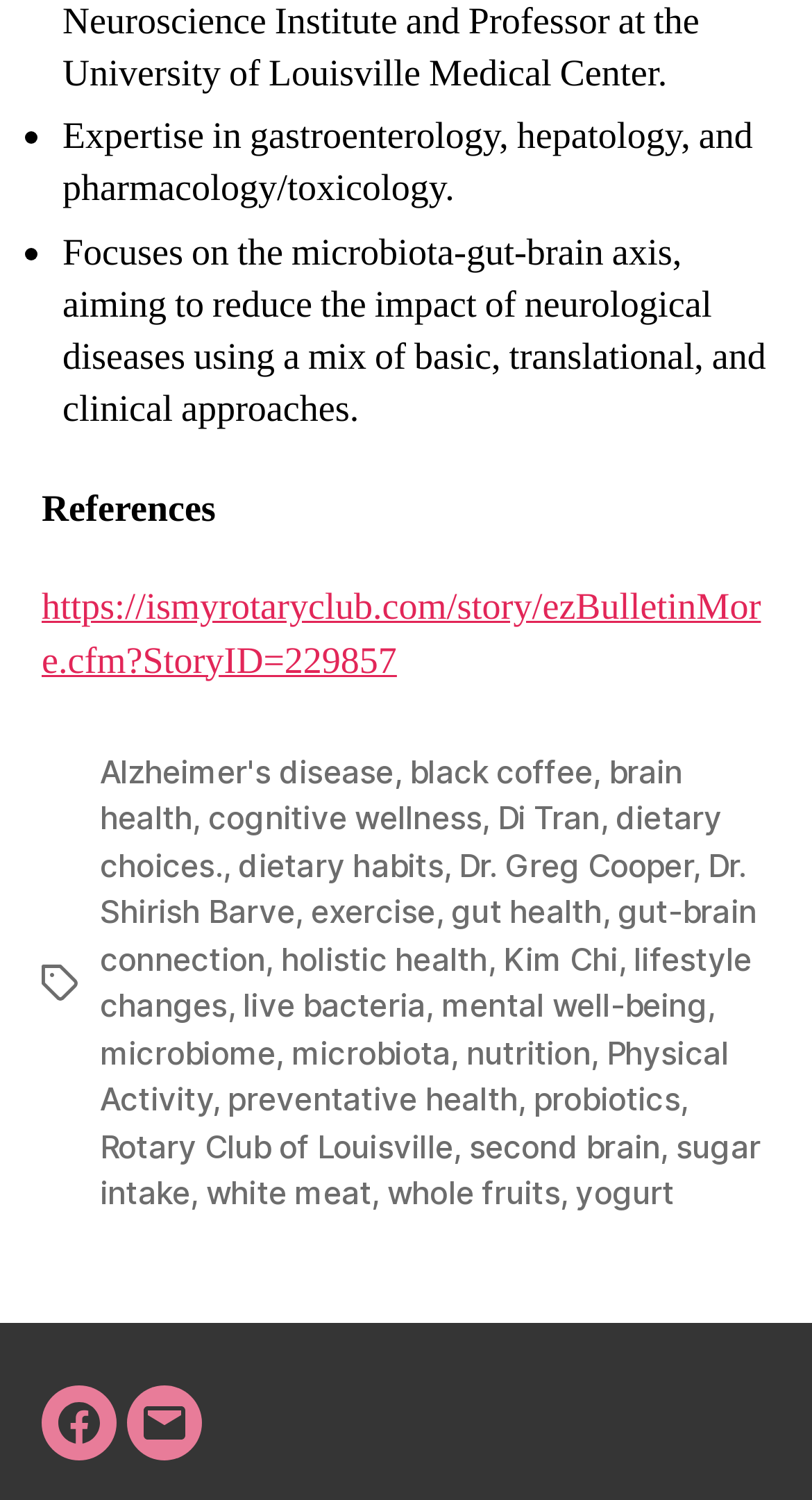Find the bounding box coordinates of the element you need to click on to perform this action: 'Read the article about Dr. Greg Cooper'. The coordinates should be represented by four float values between 0 and 1, in the format [left, top, right, bottom].

[0.565, 0.564, 0.853, 0.59]